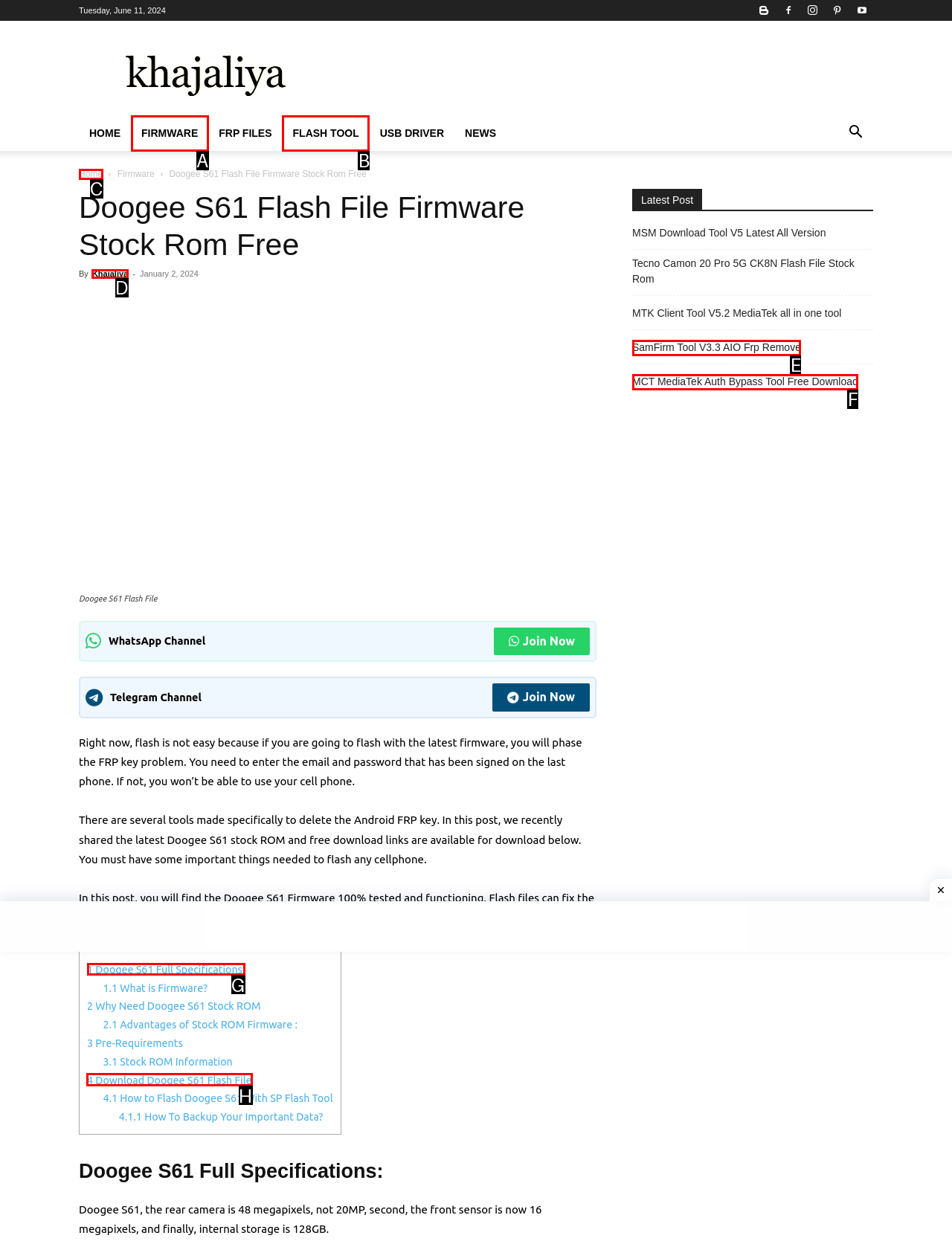Which lettered option should be clicked to perform the following task: Download the Doogee S61 Flash File
Respond with the letter of the appropriate option.

H